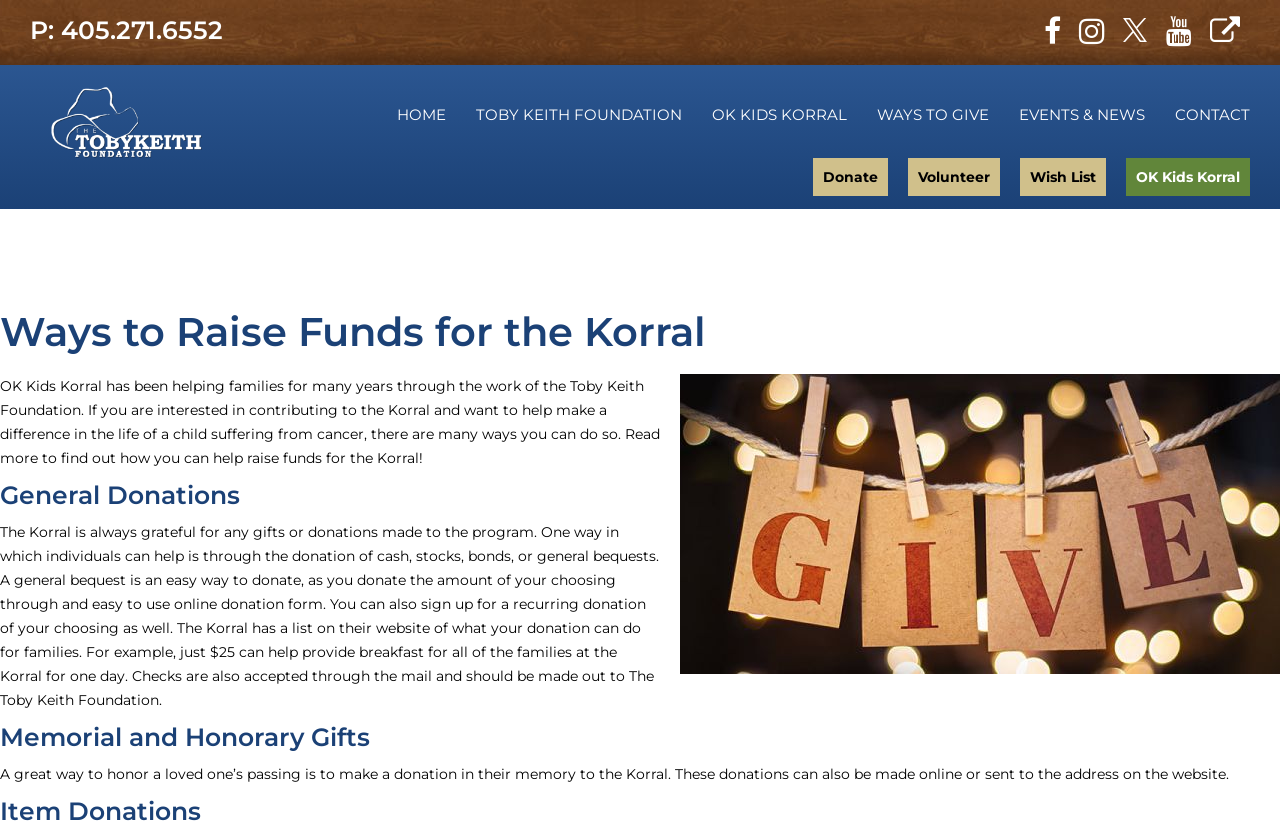What is the phone number to contact the Korral?
Give a one-word or short-phrase answer derived from the screenshot.

405.271.6552